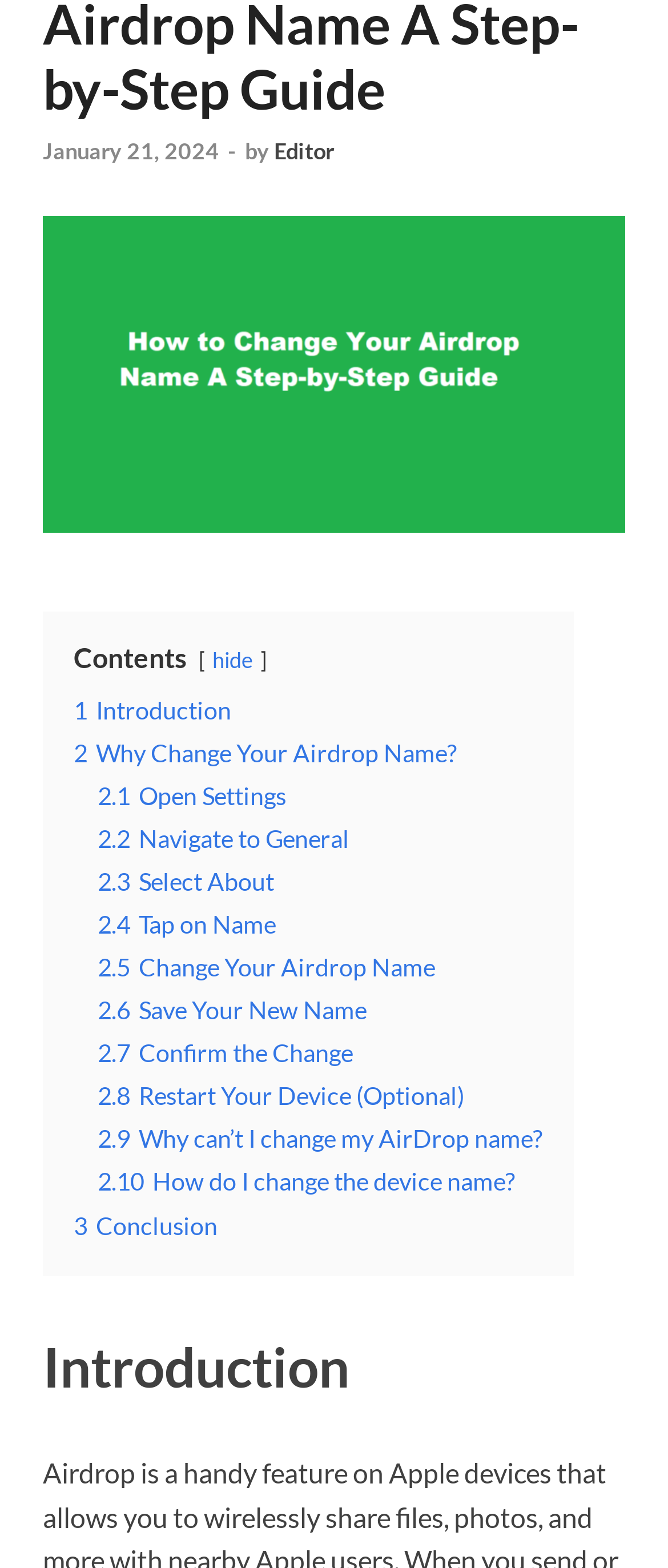Please locate the UI element described by "2.5 Change Your Airdrop Name" and provide its bounding box coordinates.

[0.146, 0.608, 0.651, 0.626]